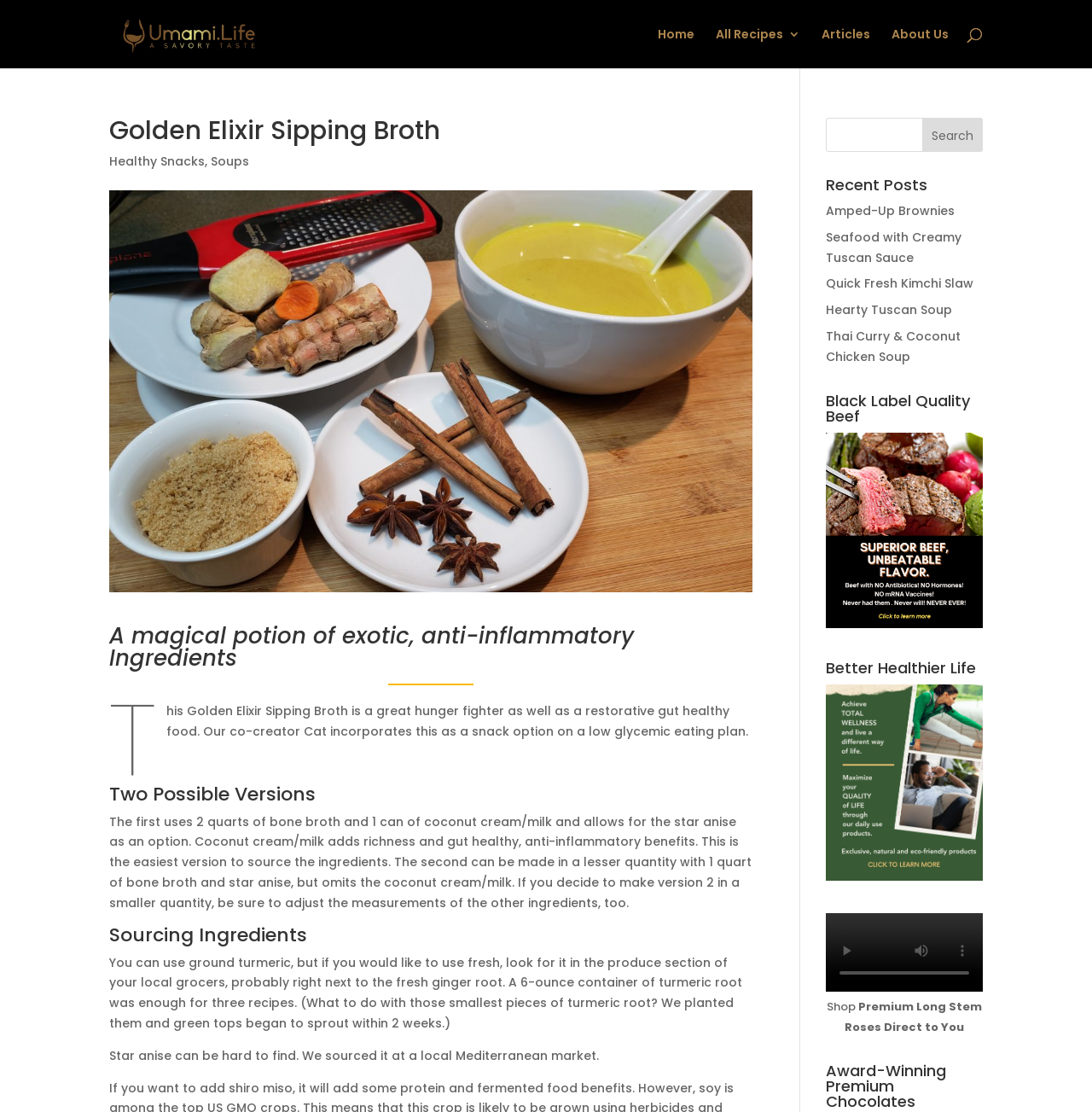What is the name of the market where you can find star anise?
Look at the image and respond with a single word or a short phrase.

Mediterranean market